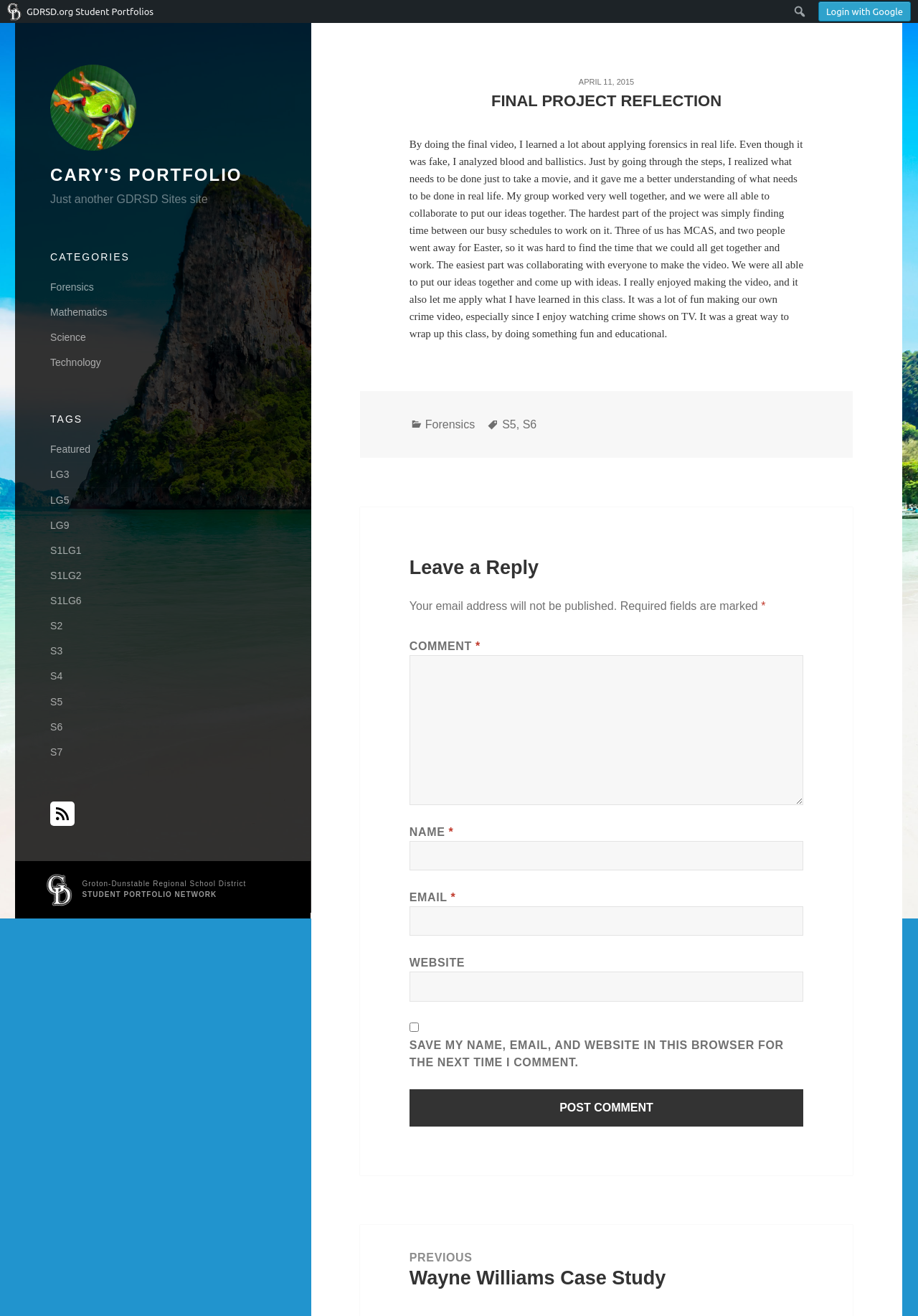Identify the bounding box coordinates for the element you need to click to achieve the following task: "Search for something". Provide the bounding box coordinates as four float numbers between 0 and 1, in the form [left, top, right, bottom].

[0.861, 0.002, 0.882, 0.015]